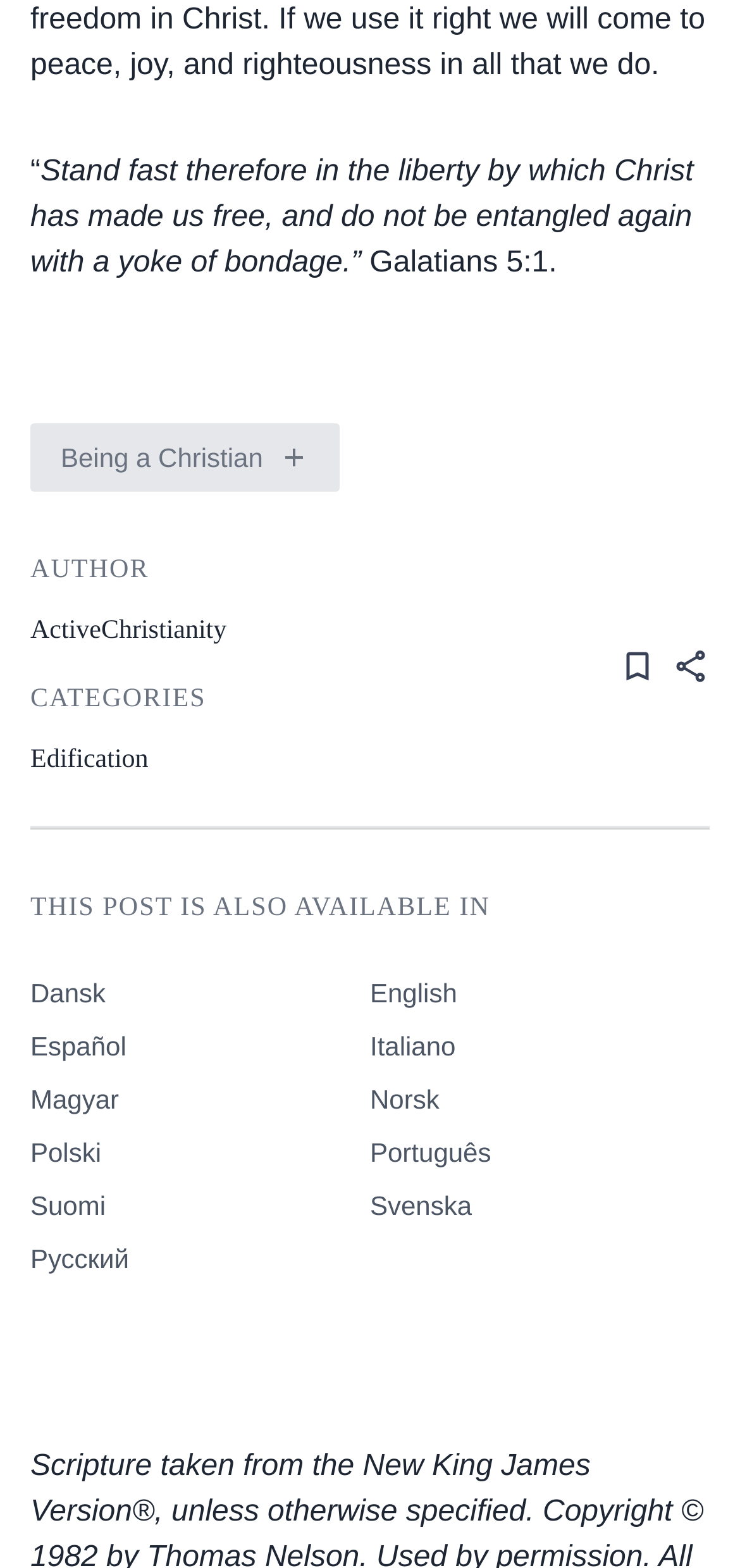How many images are on this webpage?
Please respond to the question with a detailed and well-explained answer.

There are three images on this webpage, one below the text 'Being a Christian', one below the text 'CATEGORIES', and one inside the button at the bottom right corner of the page.